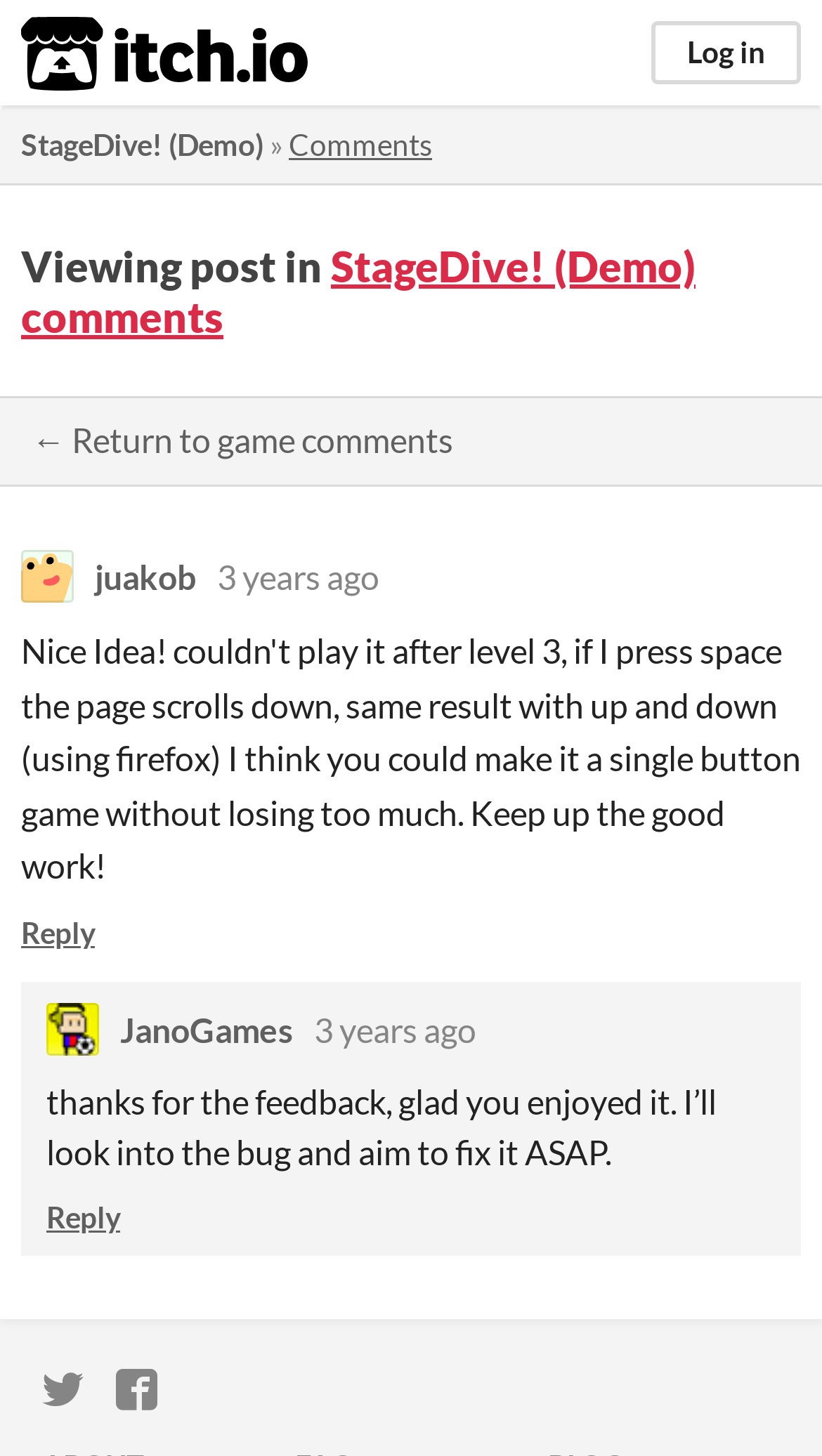Kindly respond to the following question with a single word or a brief phrase: 
What social media platforms is itch.io on?

Twitter and Facebook